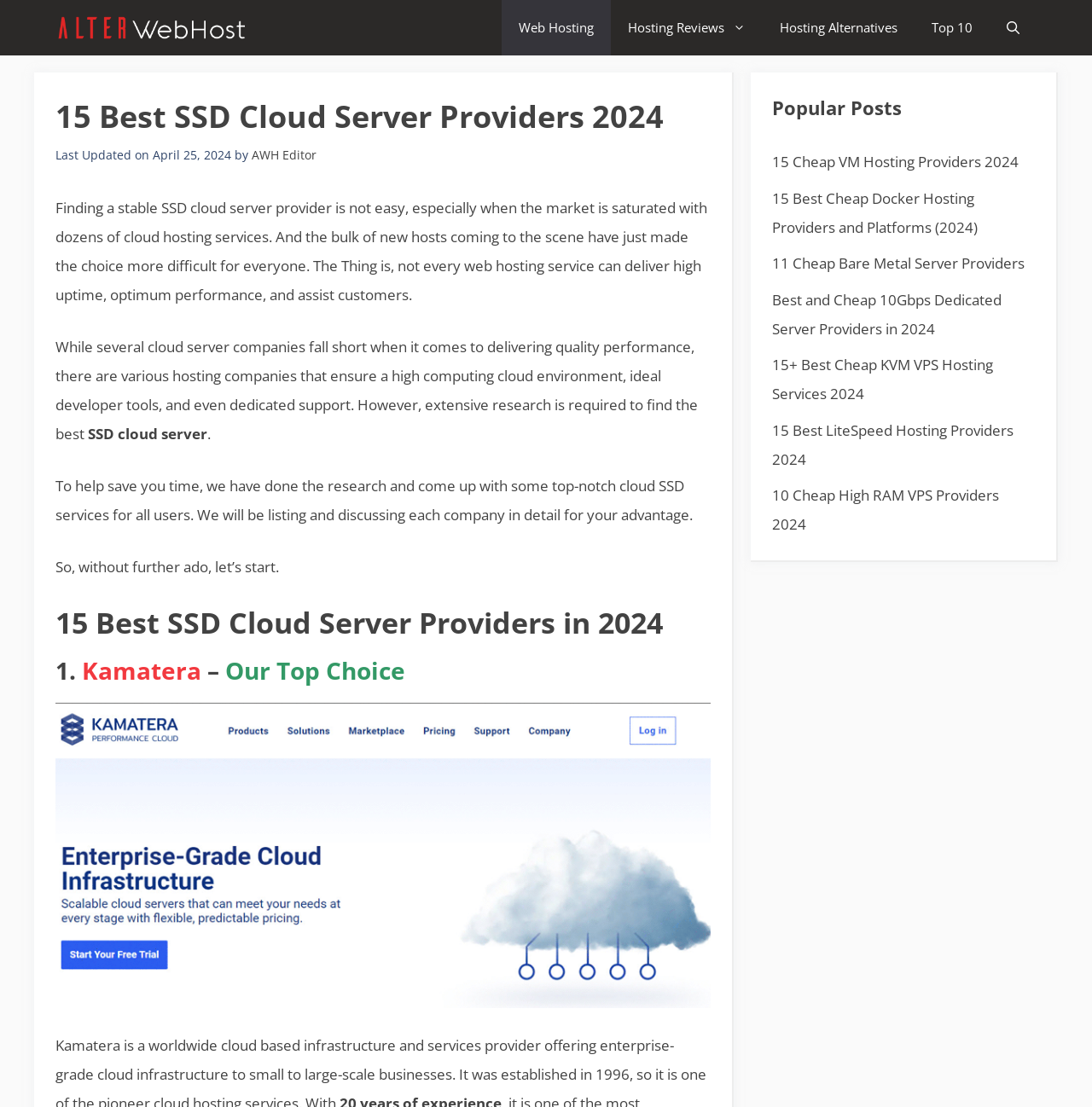How many cloud server providers are listed?
Answer briefly with a single word or phrase based on the image.

15